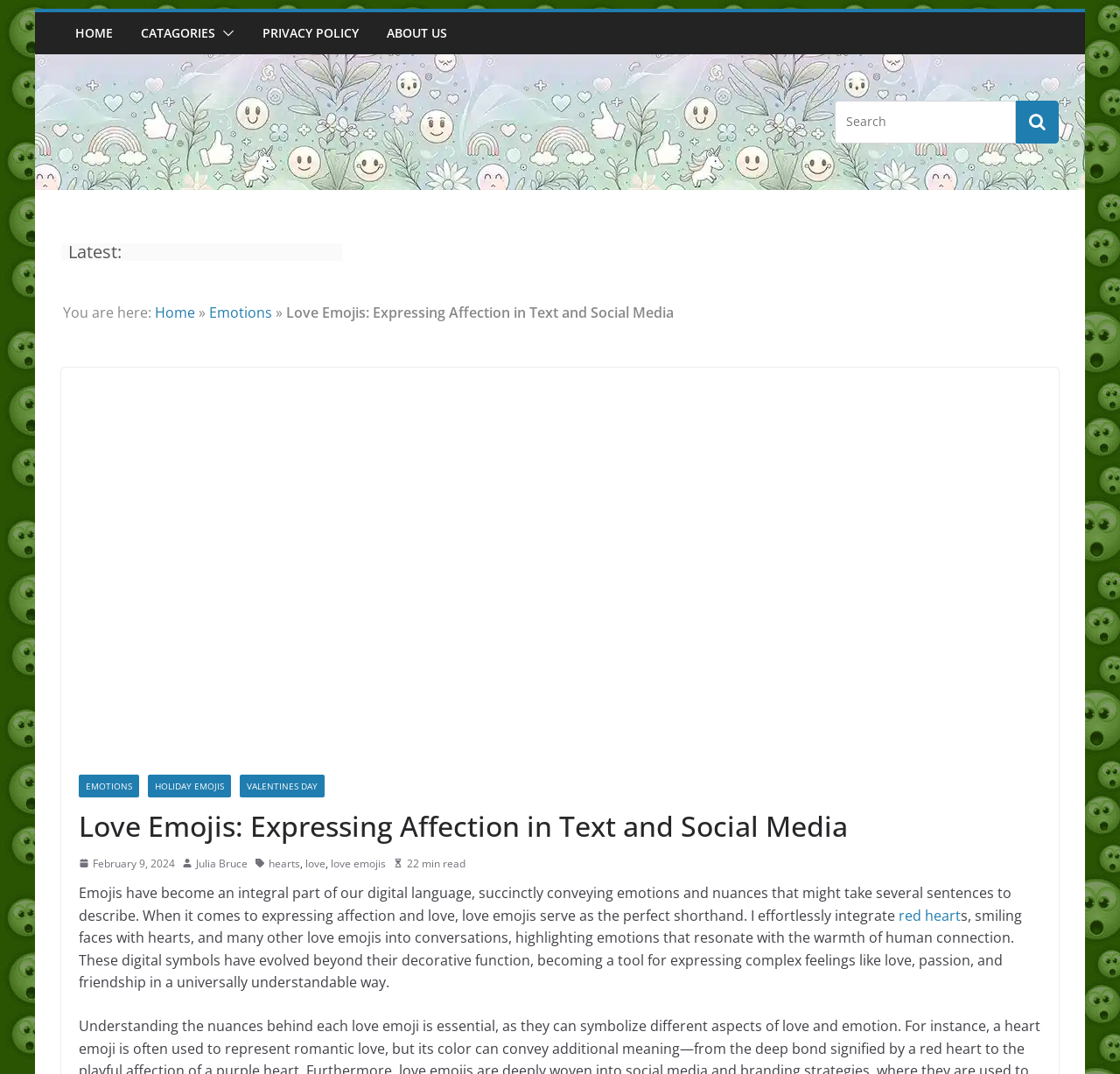Identify the bounding box of the HTML element described as: "love emojis".

[0.295, 0.796, 0.345, 0.812]